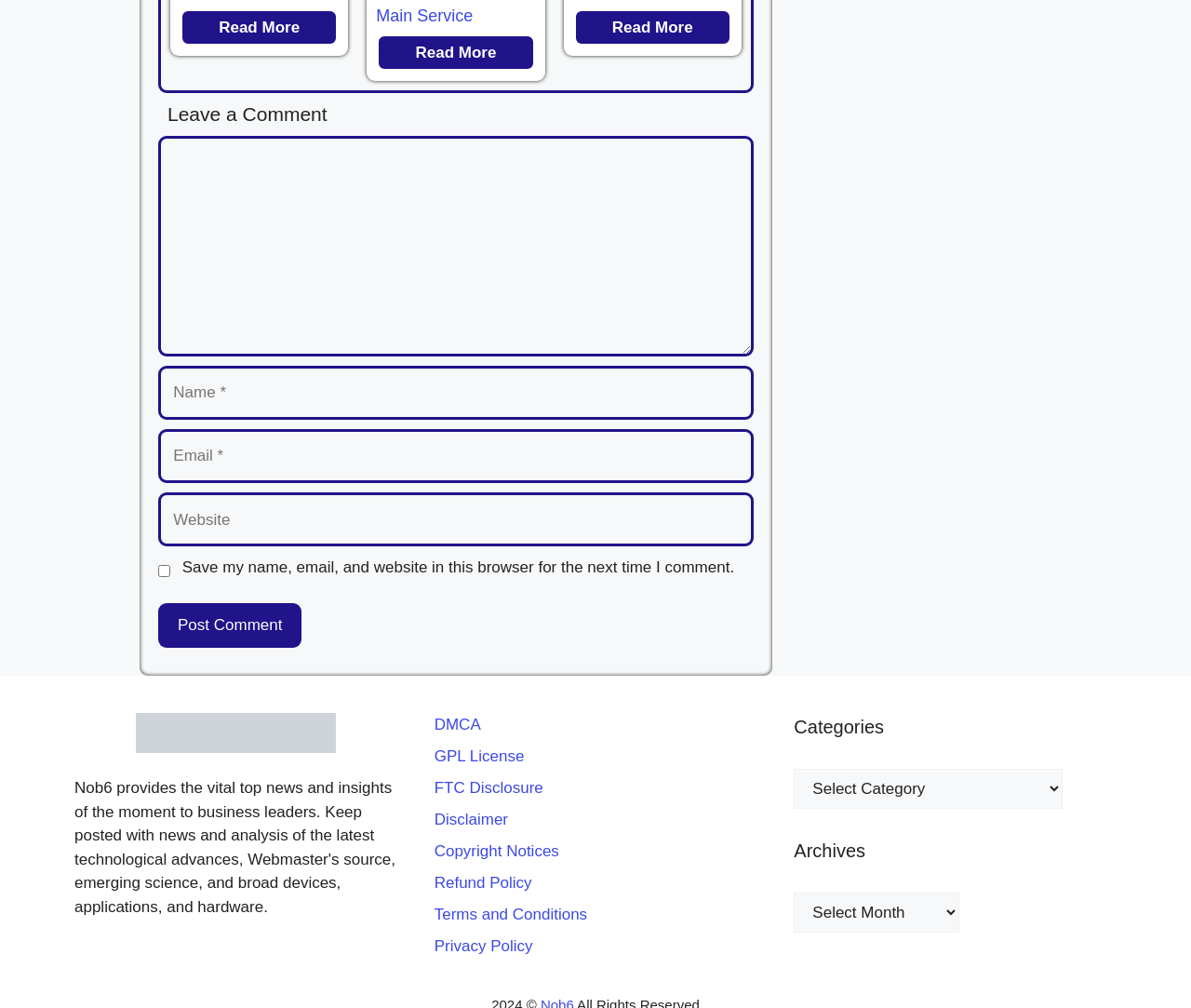Kindly determine the bounding box coordinates of the area that needs to be clicked to fulfill this instruction: "Click to post your comment".

[0.133, 0.599, 0.253, 0.643]